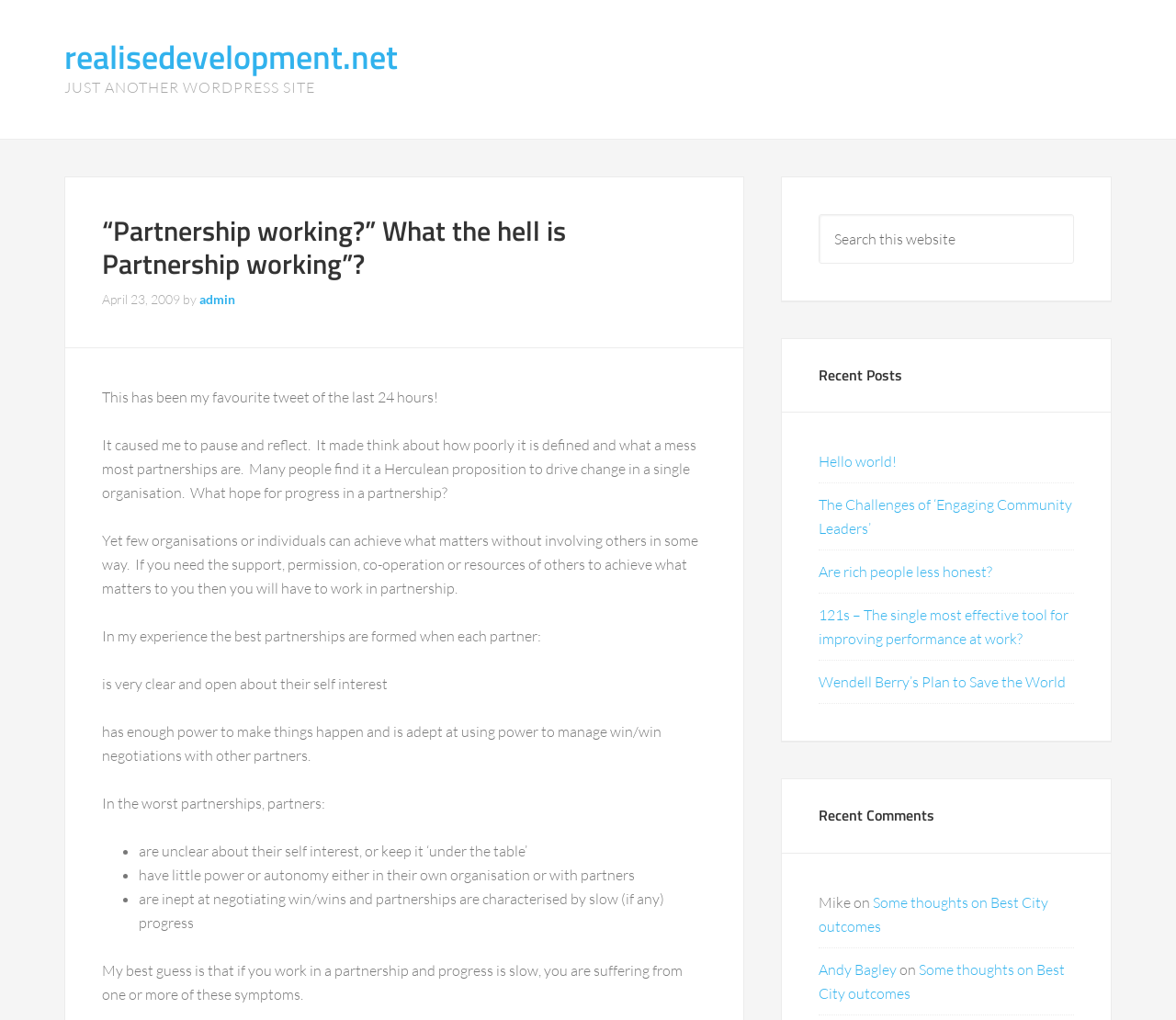Locate the bounding box coordinates of the element that needs to be clicked to carry out the instruction: "Visit the admin page". The coordinates should be given as four float numbers ranging from 0 to 1, i.e., [left, top, right, bottom].

[0.17, 0.286, 0.2, 0.301]